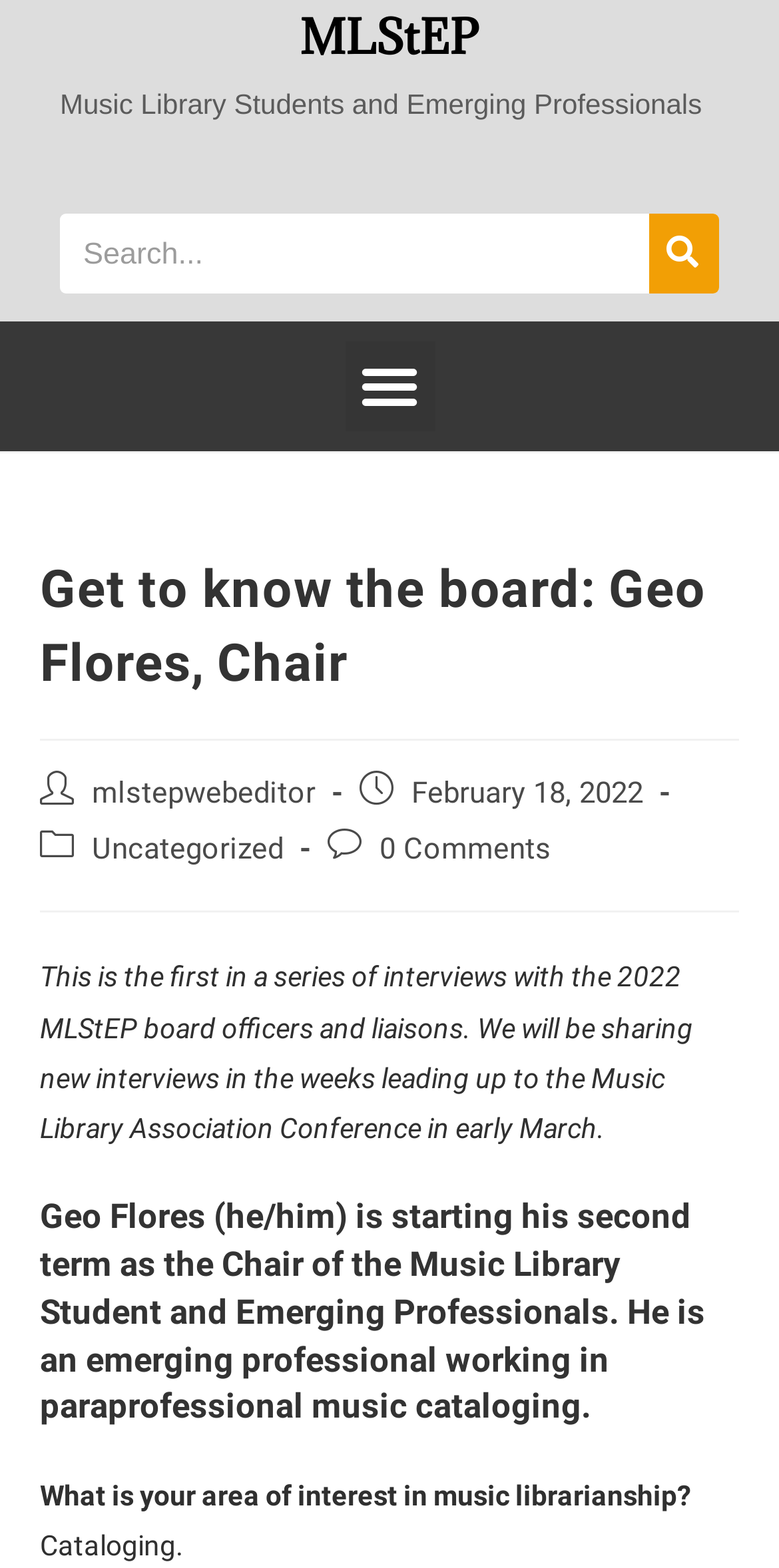Give the bounding box coordinates for this UI element: "Scoop Muzz". The coordinates should be four float numbers between 0 and 1, arranged as [left, top, right, bottom].

None